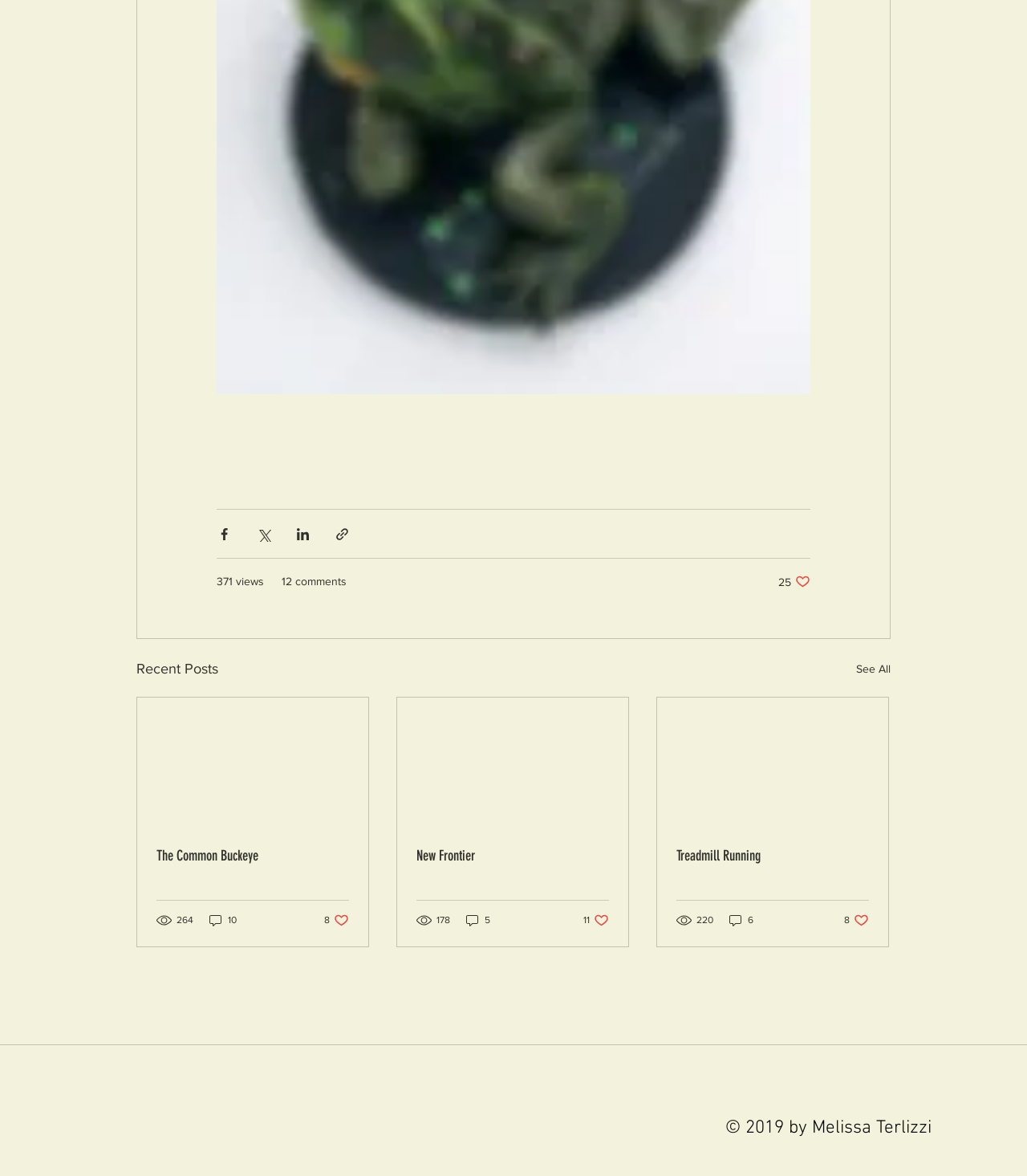Given the description 12 comments, predict the bounding box coordinates of the UI element. Ensure the coordinates are in the format (top-left x, top-left y, bottom-right x, bottom-right y) and all values are between 0 and 1.

[0.274, 0.487, 0.338, 0.502]